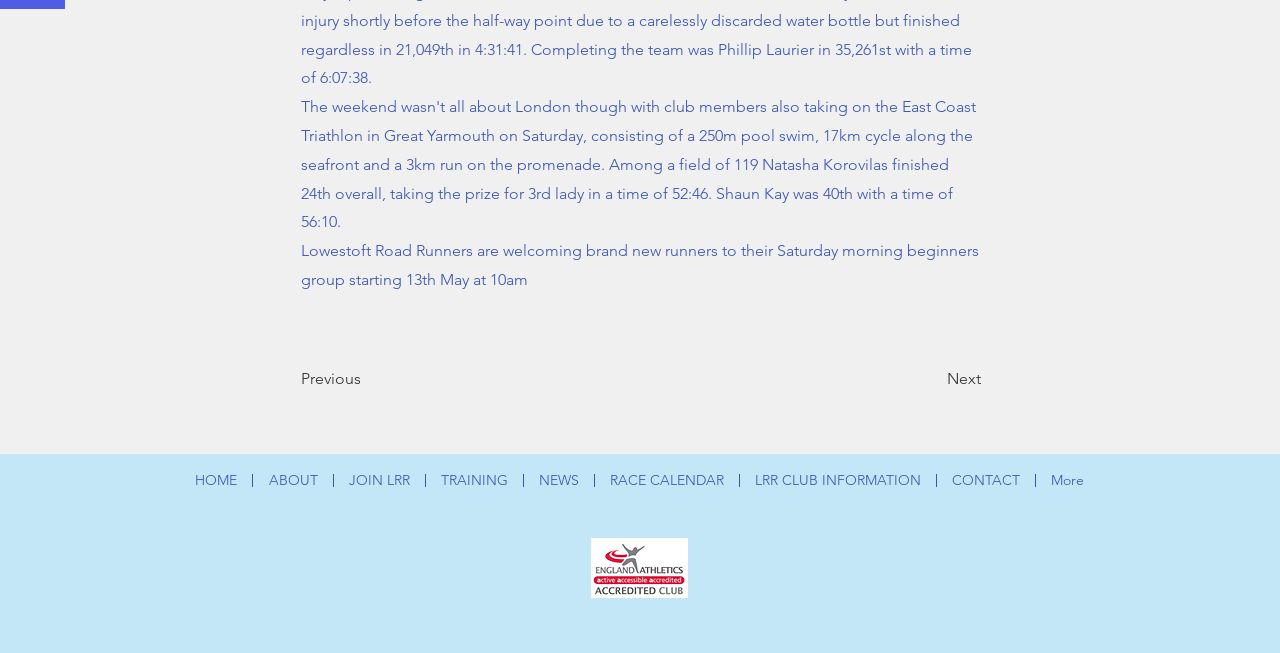Find the bounding box of the UI element described as: "NEWS". The bounding box coordinates should be given as four float values between 0 and 1, i.e., [left, top, right, bottom].

[0.409, 0.725, 0.464, 0.744]